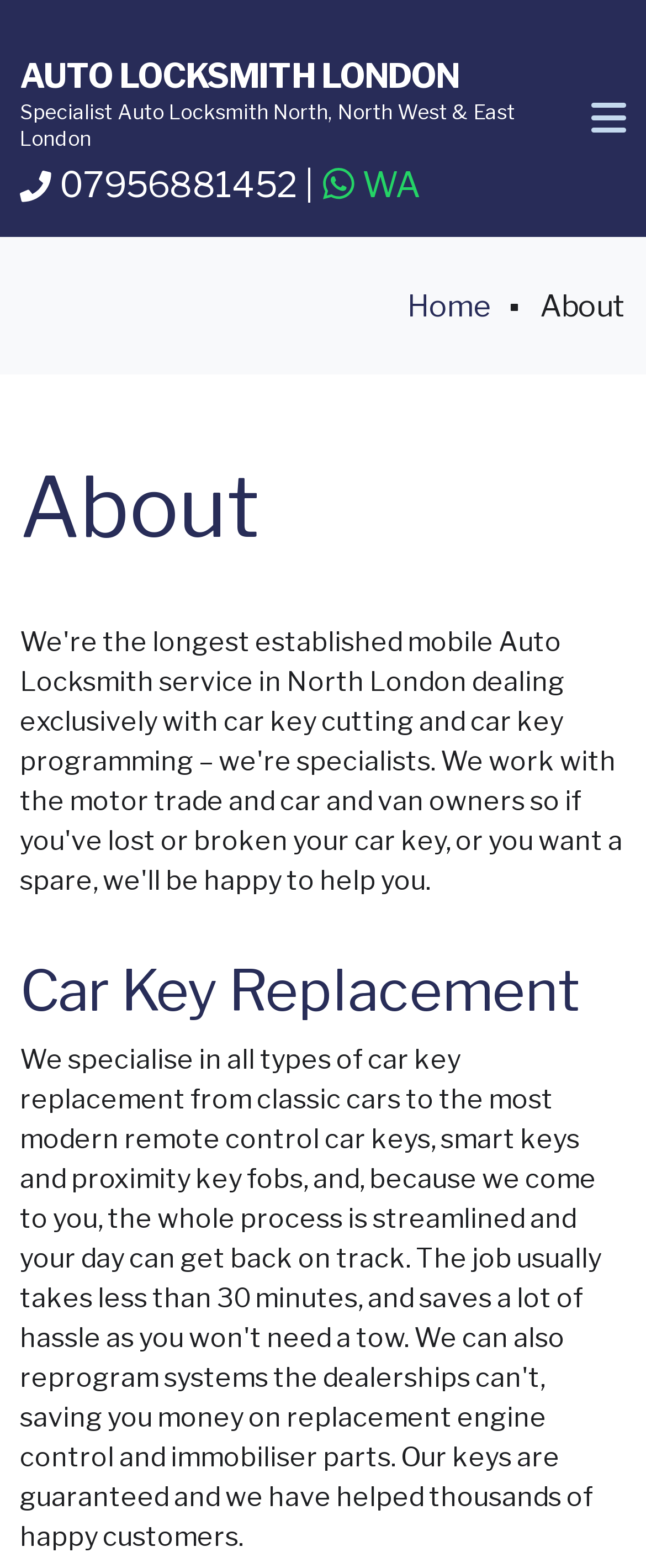Is there a social media link on the webpage?
Kindly give a detailed and elaborate answer to the question.

There is a social media link on the webpage, which can be found in the top section, represented by a '' icon in a link element.